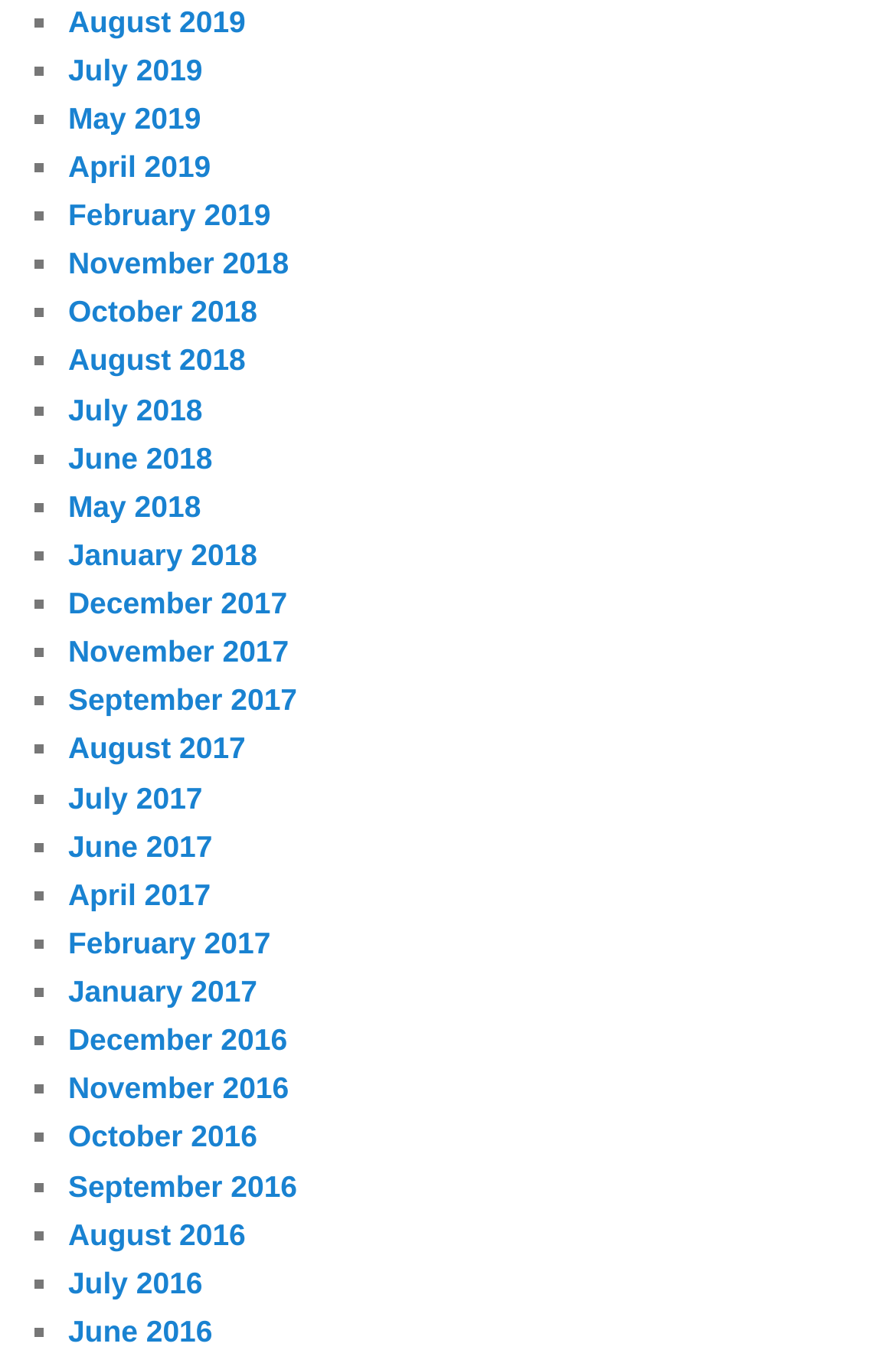What is the earliest month listed on this webpage? From the image, respond with a single word or brief phrase.

December 2016